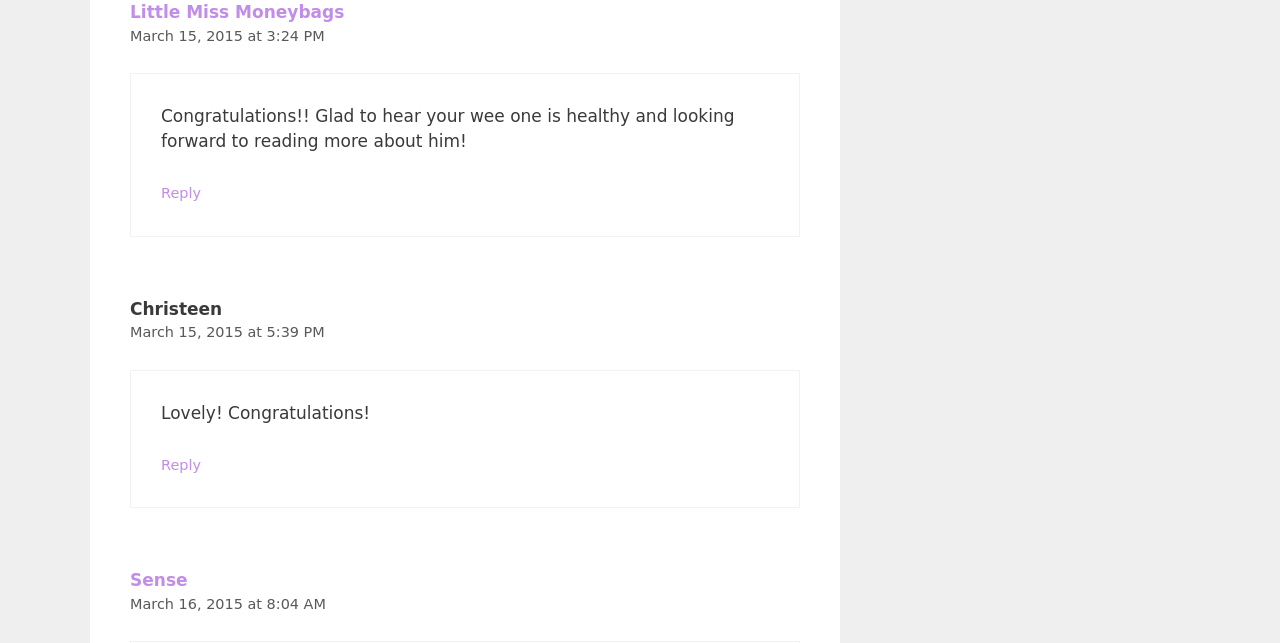Kindly respond to the following question with a single word or a brief phrase: 
What is the function of the 'FooterAsNonLandmark' elements?

Comment metadata